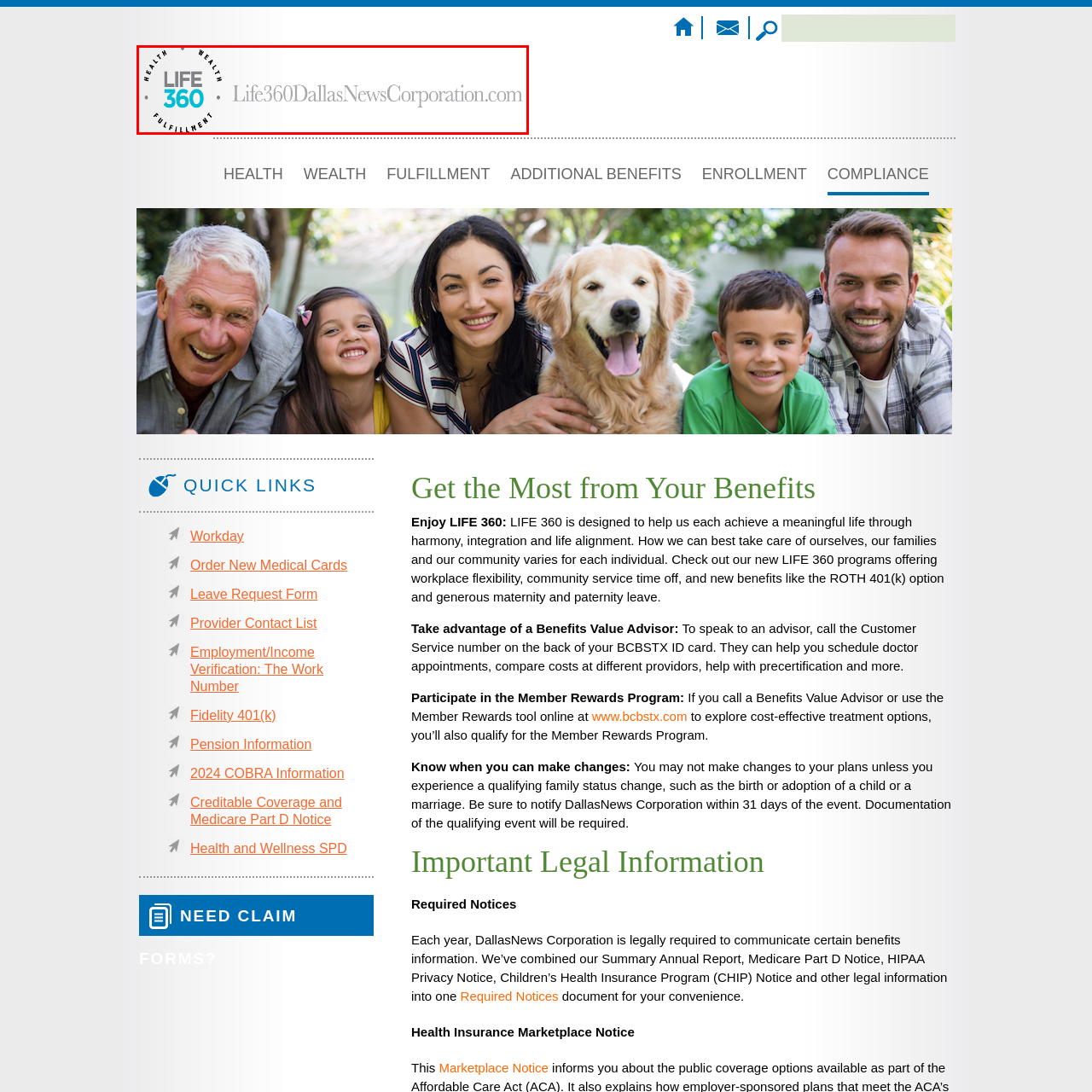Provide a thorough description of the scene captured within the red rectangle.

The image features a sleek and modern header for the website dedicated to DallasNews Corporation benefits, prominently displaying the name "LIFE 360" in bold, energetic typography. The words "HEALTH," "WEALTH," and "FULFILLMENT" encircle the branding, emphasizing a holistic approach to employee benefits. Below the main title, the web address "Life360DallasNewsCorporation.com" is presented in a refined, lighter gray font, ensuring clarity and accessibility. This design reflects a commitment to providing comprehensive benefits information, fostering a sense of community and support among employees.